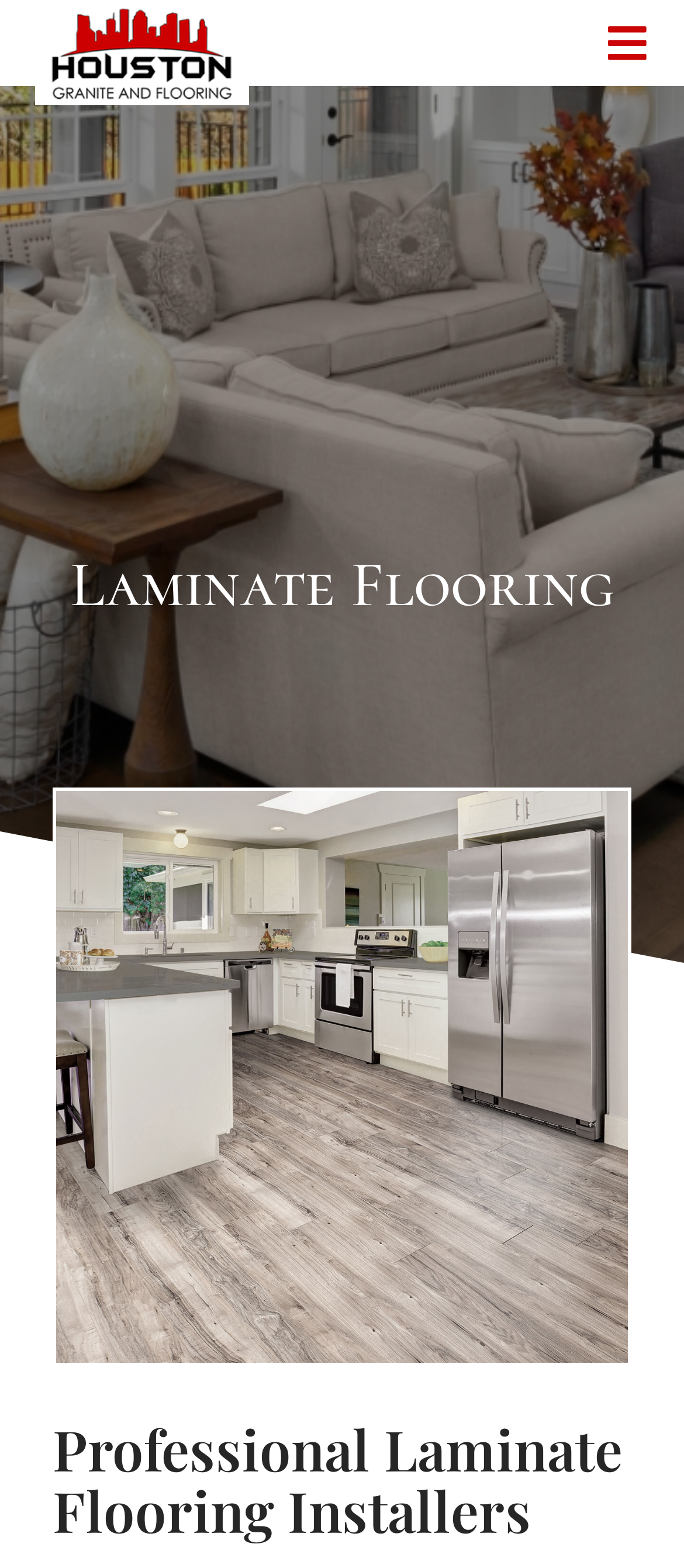Find the bounding box coordinates of the element to click in order to complete the given instruction: "Click the toggle navigation button."

[0.833, 0.0, 1.0, 0.055]